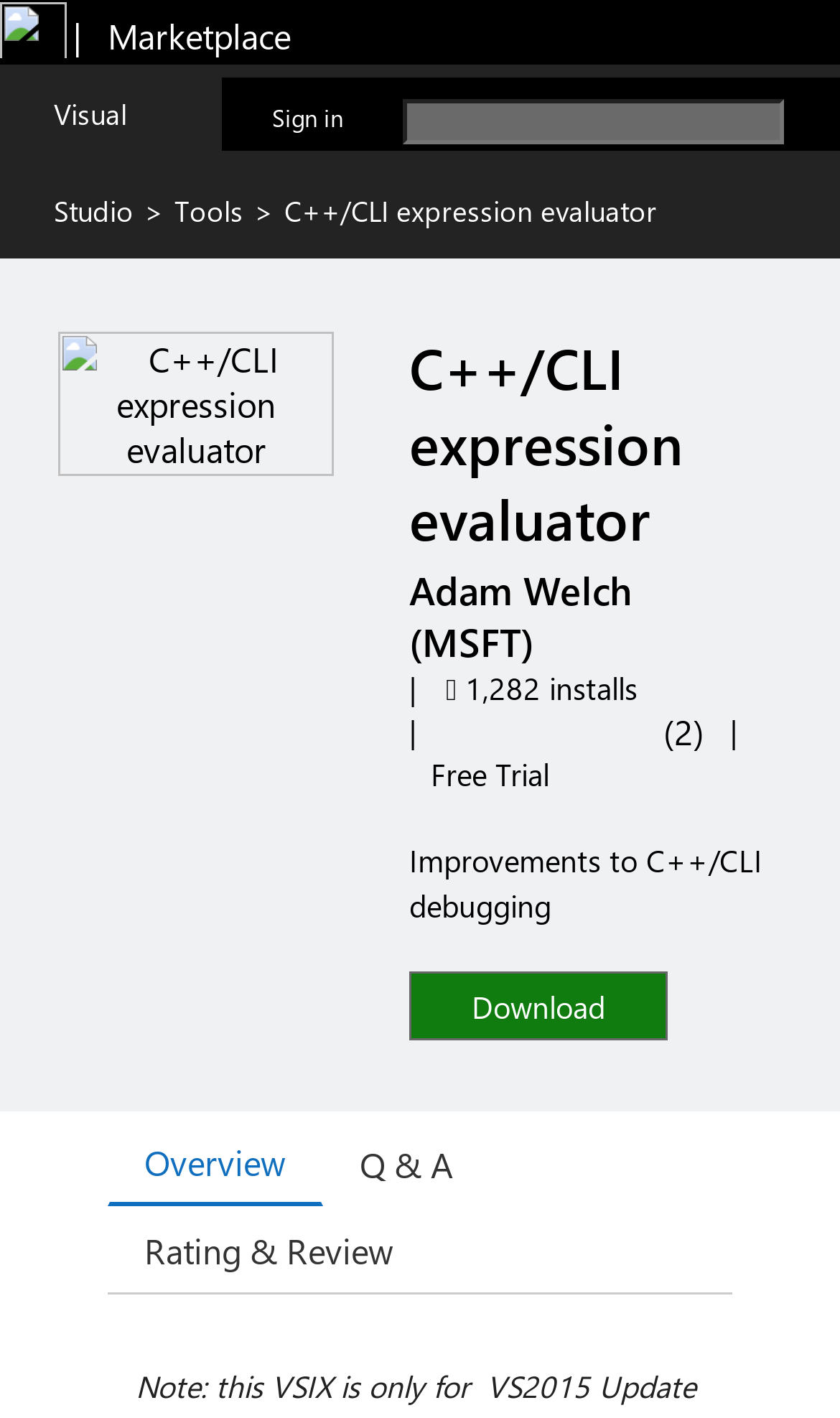Find the bounding box of the UI element described as follows: "Rating & Review".

[0.128, 0.851, 0.513, 0.911]